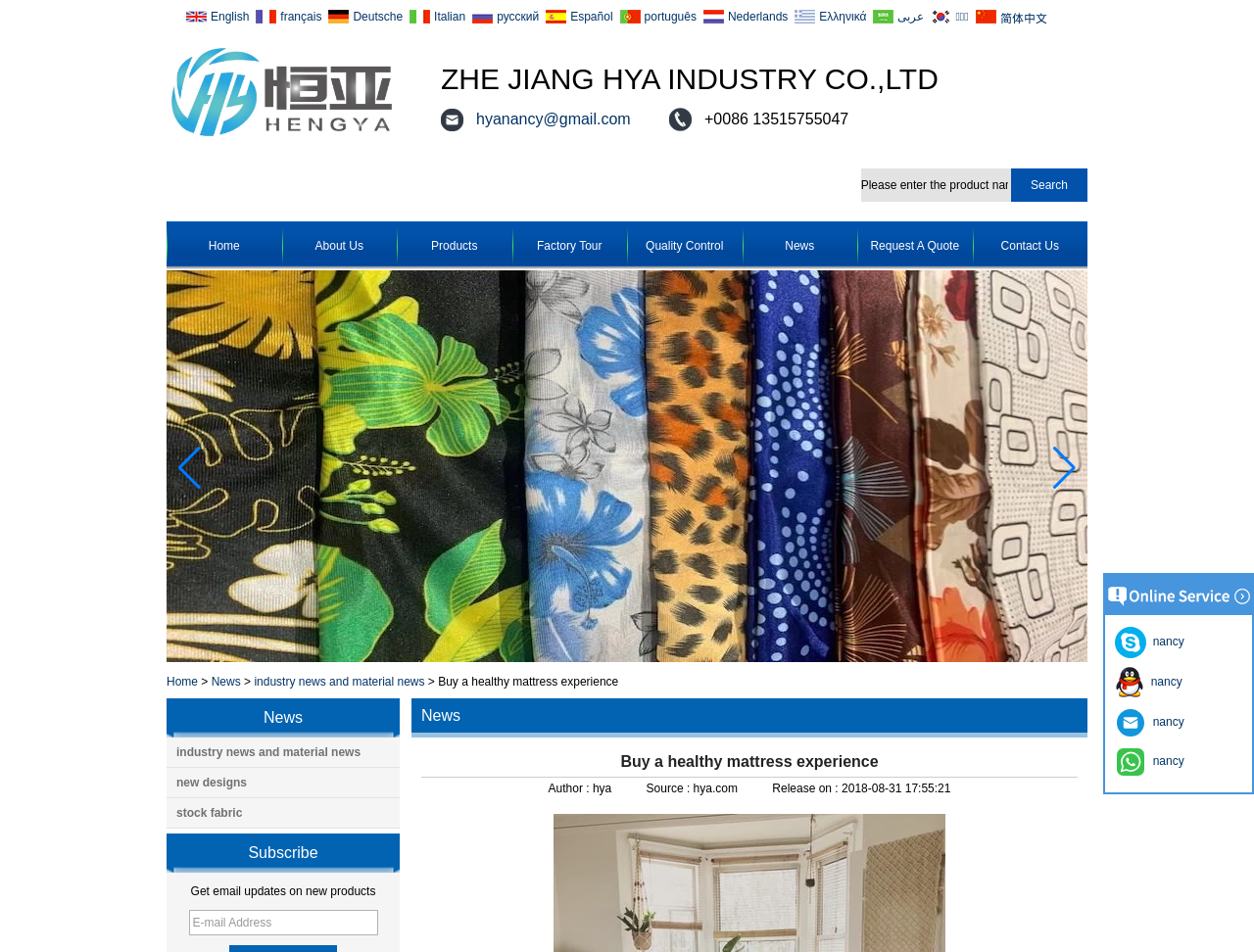Specify the bounding box coordinates of the region I need to click to perform the following instruction: "Request an estimate". The coordinates must be four float numbers in the range of 0 to 1, i.e., [left, top, right, bottom].

None